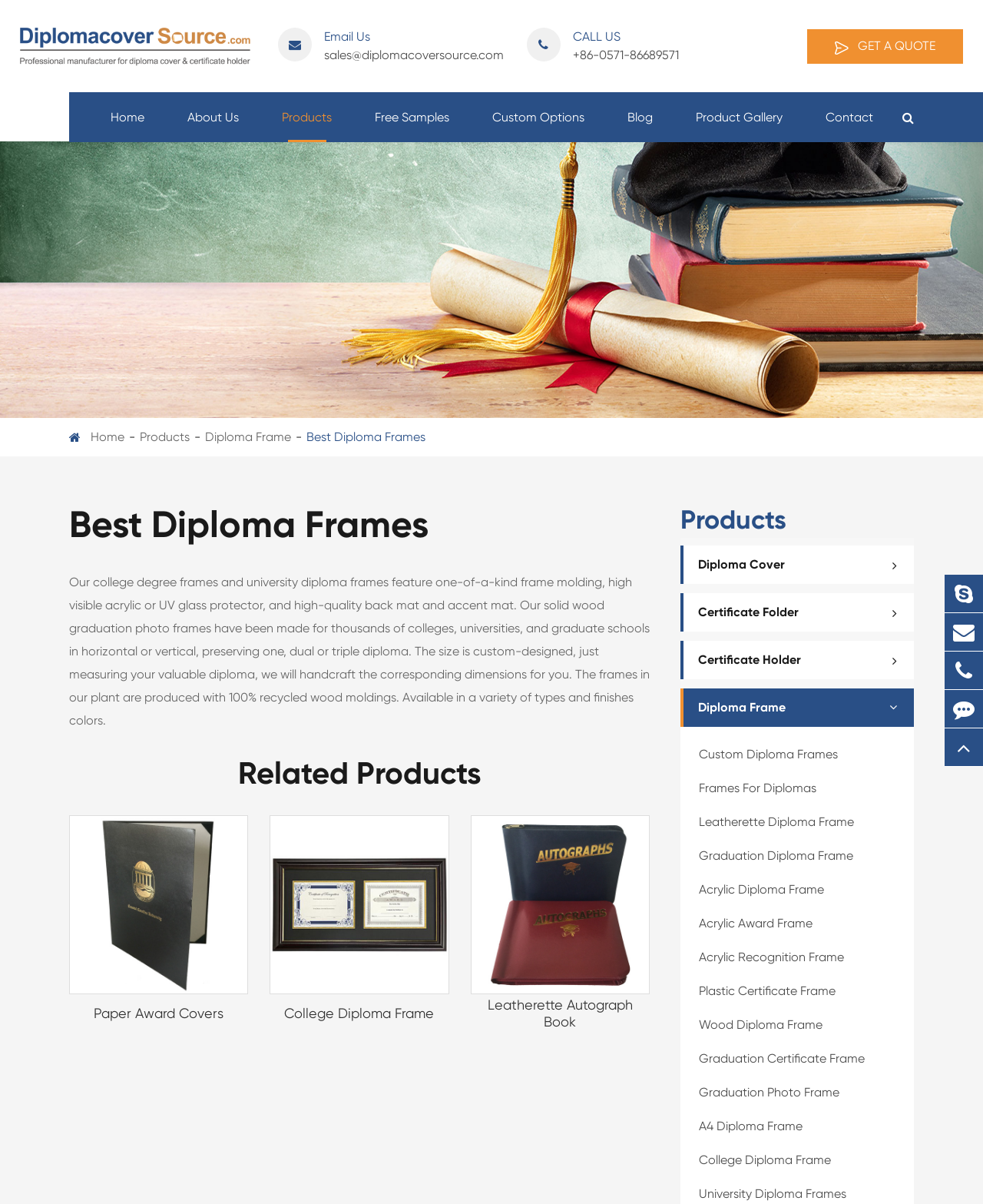Bounding box coordinates are to be given in the format (top-left x, top-left y, bottom-right x, bottom-right y). All values must be floating point numbers between 0 and 1. Provide the bounding box coordinate for the UI element described as: title="E-mail"

[0.961, 0.51, 1.0, 0.541]